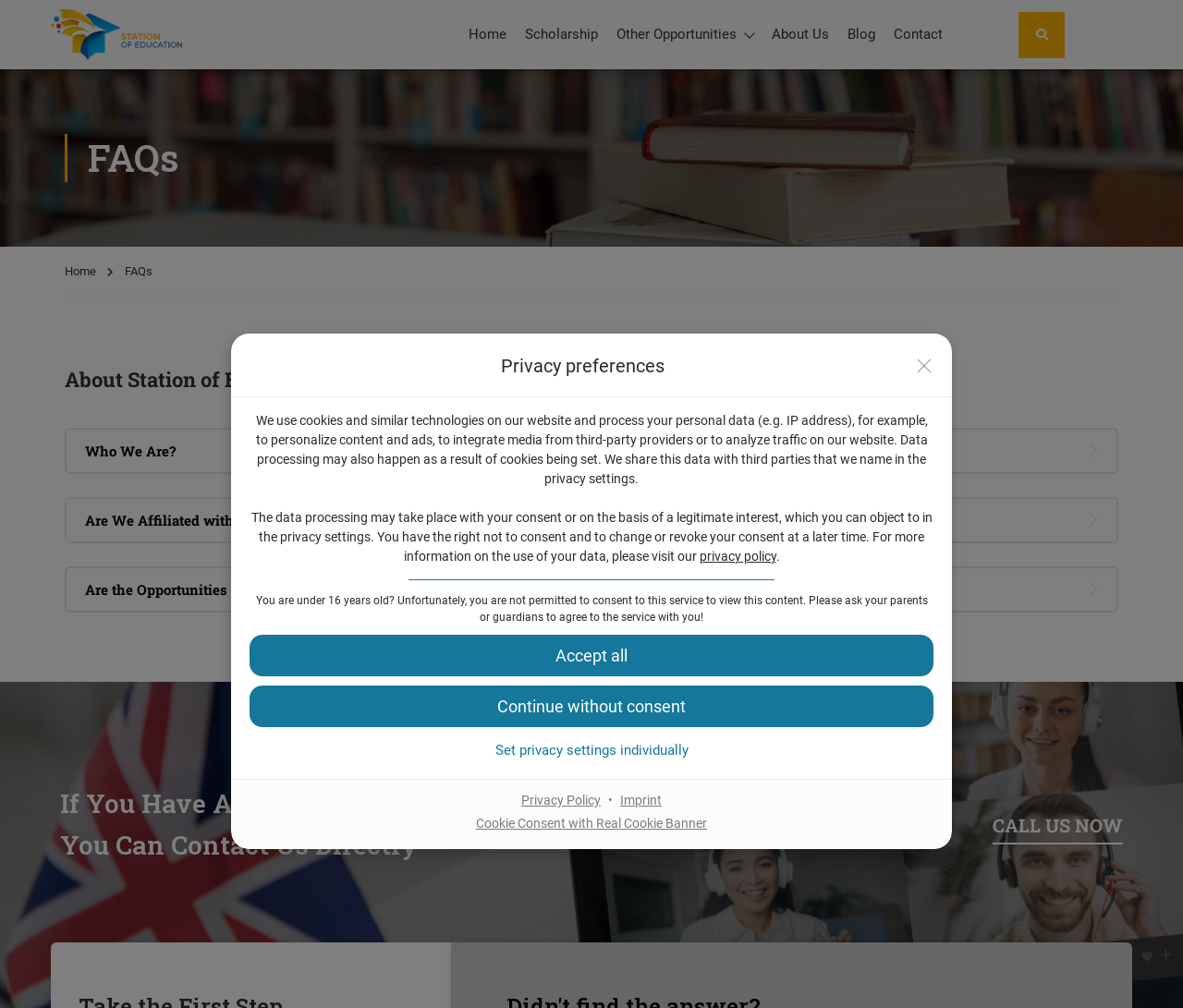Reply to the question with a single word or phrase:
What is the alternative option for minors to access the content?

Ask parents or guardians